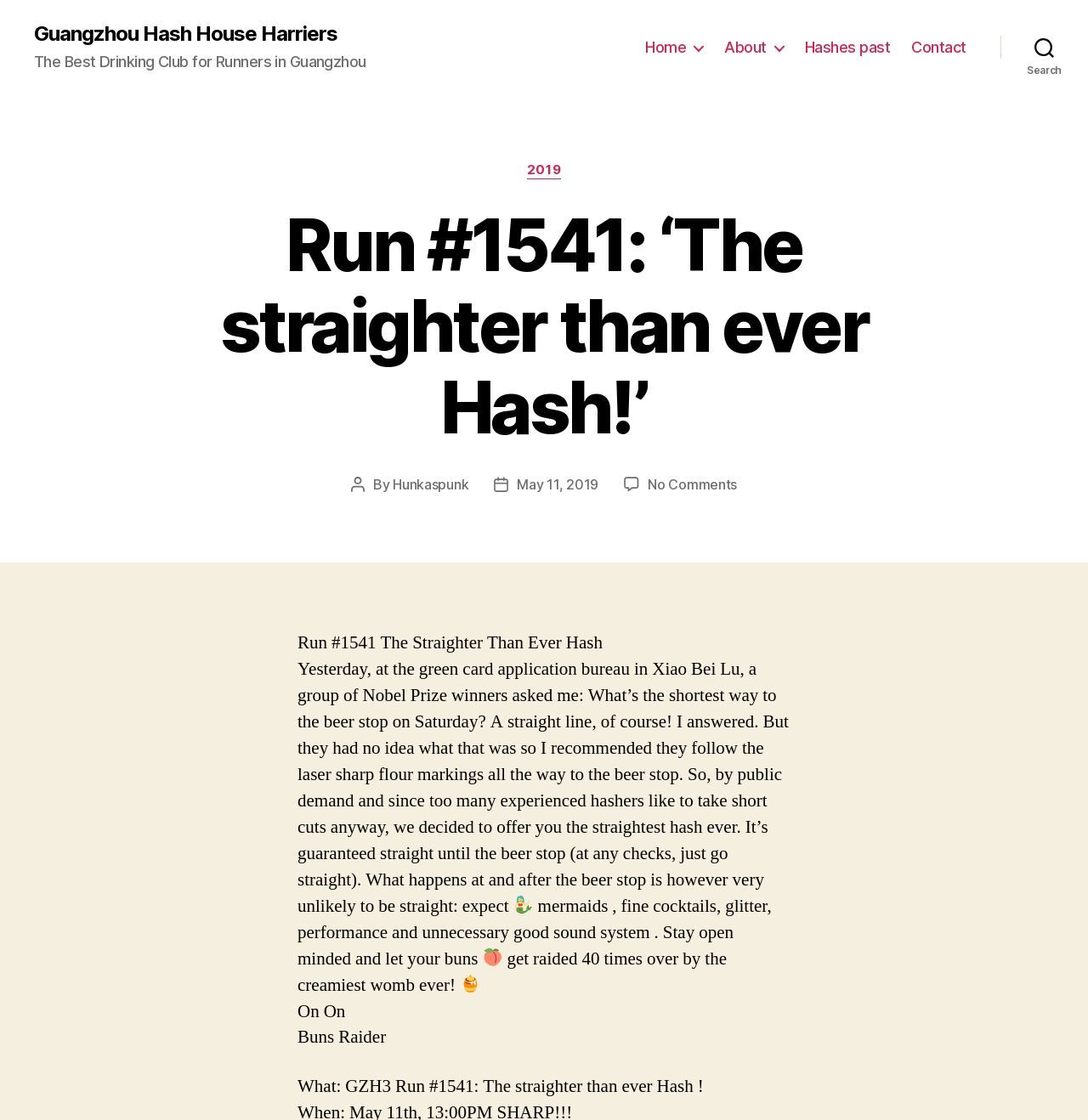Create a detailed narrative of the webpage’s visual and textual elements.

The webpage appears to be a blog post about a running event, specifically "Run #1541: The Straighter Than Ever Hash" organized by the Guangzhou Hash House Harriers. 

At the top of the page, there is a link to the organization's name, followed by a tagline "The Best Drinking Club for Runners in Guangzhou". Below this, there is a horizontal navigation menu with links to "Home", "About", "Hashes past", and "Contact". 

To the right of the navigation menu, there is a search button. When expanded, the search button reveals a dropdown menu with categories and a link to "2019". 

The main content of the page is a blog post with a heading "Run #1541: ‘The straighter than ever Hash!’". Below the heading, there is information about the post's author, "Hunkaspunk", and the post date, "May 11, 2019". 

The blog post itself is a descriptive text about the running event, mentioning that it will be a straight course until the beer stop. The text is interspersed with three images, depicting a mermaid, a peach, and a pineapple, respectively. The text also mentions that the event will feature "mermaids, fine cocktails, glitter, performance and unnecessary good sound system" and encourages readers to "stay open minded". 

At the bottom of the page, there is a section with details about the event, including the title "GZH3 Run #1541: The straighter than ever Hash!" and a phrase "On On" followed by the name "Buns Raider".